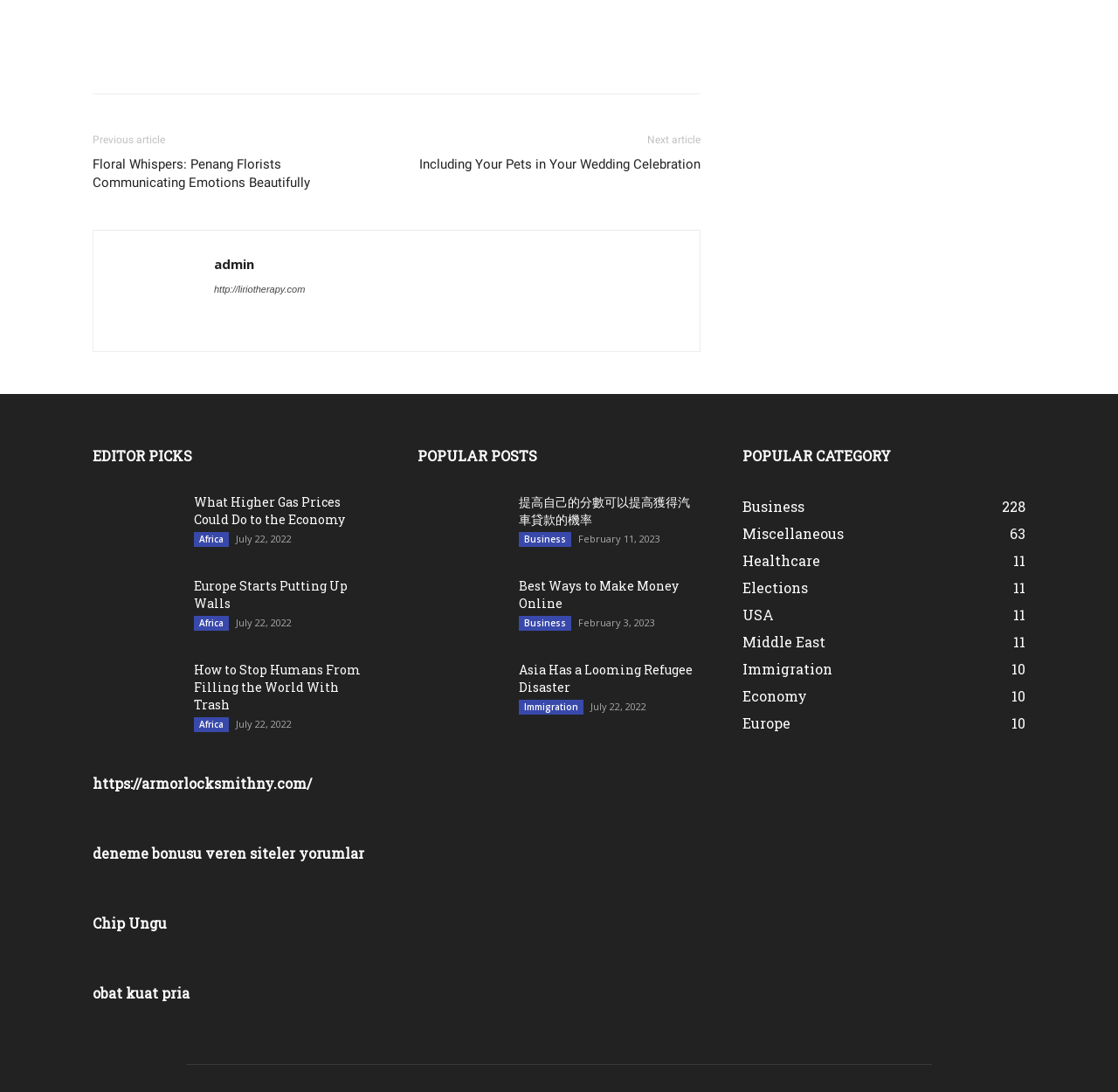Provide the bounding box coordinates of the HTML element described by the text: "提高自己的分數可以提高獲得汽車貸款的機率".

[0.464, 0.452, 0.617, 0.483]